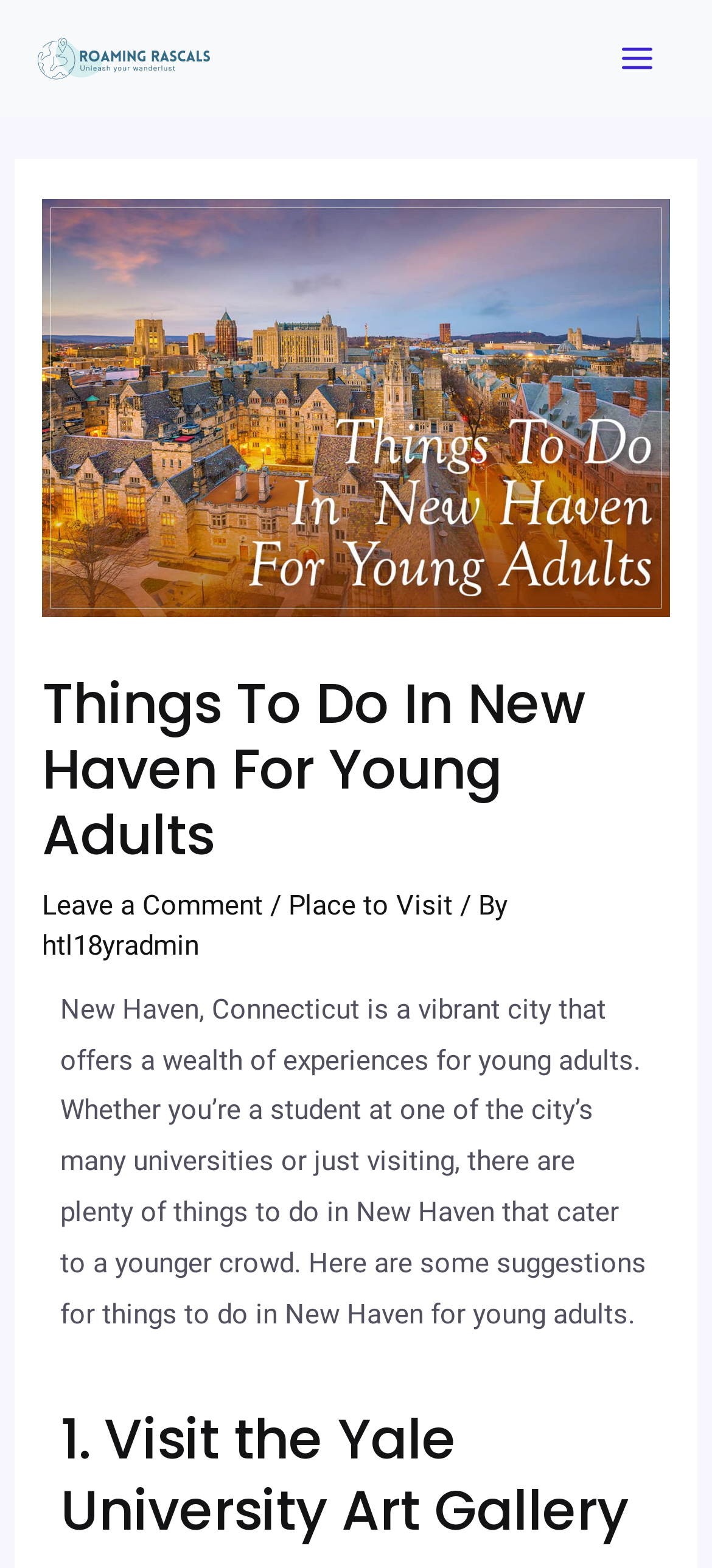Determine the webpage's heading and output its text content.

Things To Do In New Haven For Young Adults